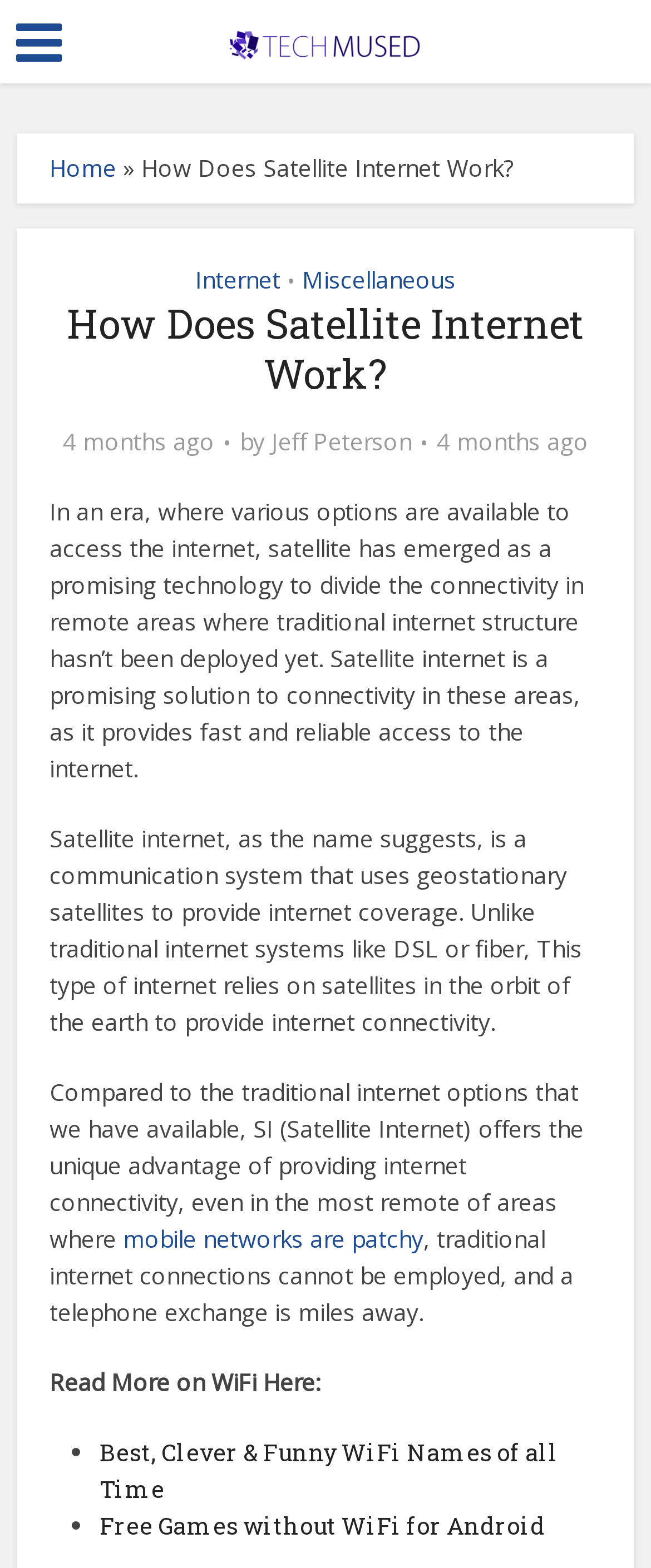Given the element description "Jeff Peterson", identify the bounding box of the corresponding UI element.

[0.417, 0.272, 0.632, 0.291]